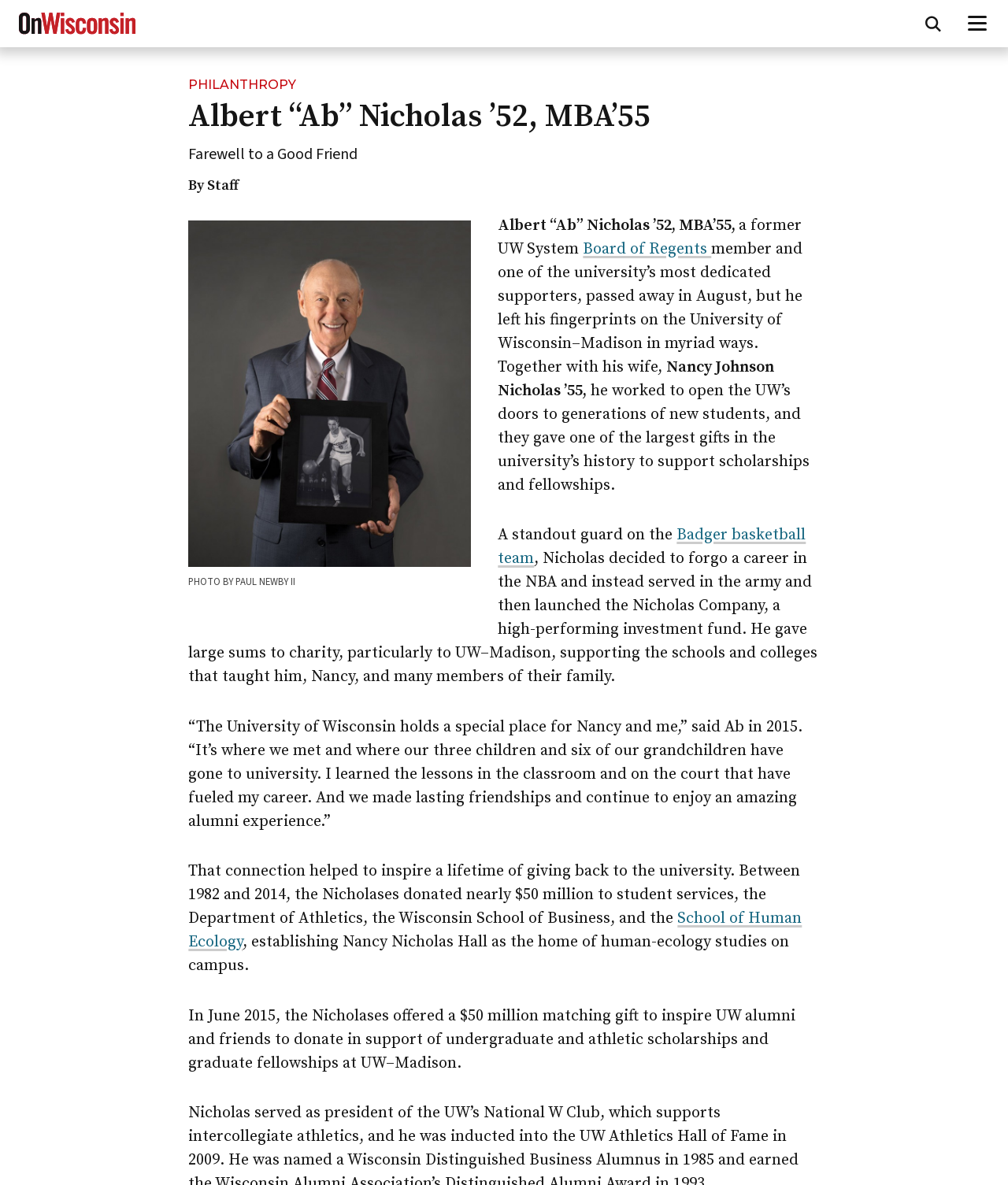Can you specify the bounding box coordinates of the area that needs to be clicked to fulfill the following instruction: "Read about Ab Nicholas"?

[0.187, 0.186, 0.475, 0.478]